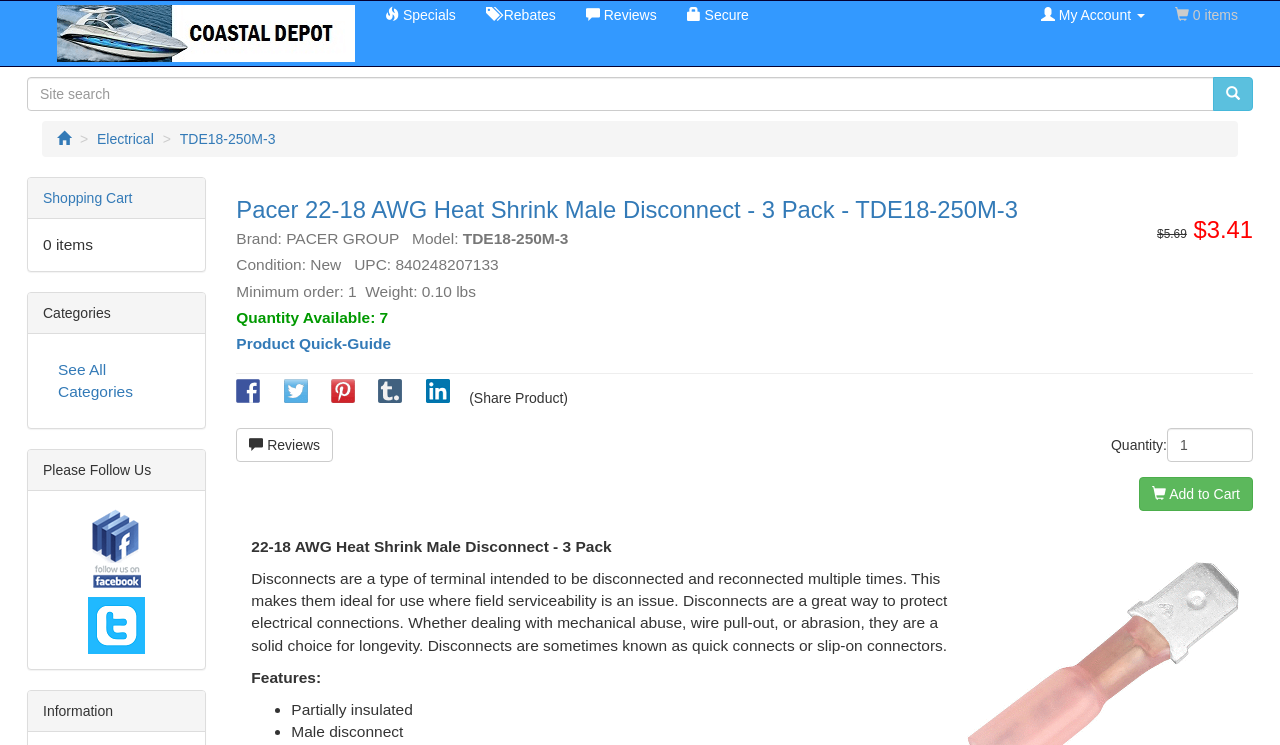Describe all the key features and sections of the webpage thoroughly.

This webpage is about a product, specifically a 22-18 AWG Heat Shrink Male Disconnect, sold in a 3-pack. The top section of the page features a navigation menu with links to various categories, including "Marine Products For The Boating Enthusiast", "Specials", "Rebates", "Reviews", and "Secure". There is also a search box and a button to submit the search query.

Below the navigation menu, there is a section displaying the product information. The product name, "Pacer 22-18 AWG Heat Shrink Male Disconnect - 3 Pack - TDE18-250M-3", is prominently displayed, along with its brand, model, condition, UPC, minimum order quantity, weight, and availability. There is also a link to a product quick guide.

The product description is provided in a paragraph, explaining that disconnects are a type of terminal intended for repeated disconnection and reconnection, making them ideal for field serviceability. They are also known as quick connects or slip-on connectors.

A list of features is provided, including that the disconnect is partially insulated and a male disconnect. There are also social media links to share the product on Facebook, Twitter, Pinterest, Tumblr, and LinkedIn.

On the right side of the page, there is a section displaying the product price, with a strike-through original price of $5.69 and a discounted price of $3.41. Below this, there is a button to add the product to the cart.

At the bottom of the page, there are links to the shopping cart, categories, and information about the website. There are also social media links to follow the website on Facebook and Twitter.